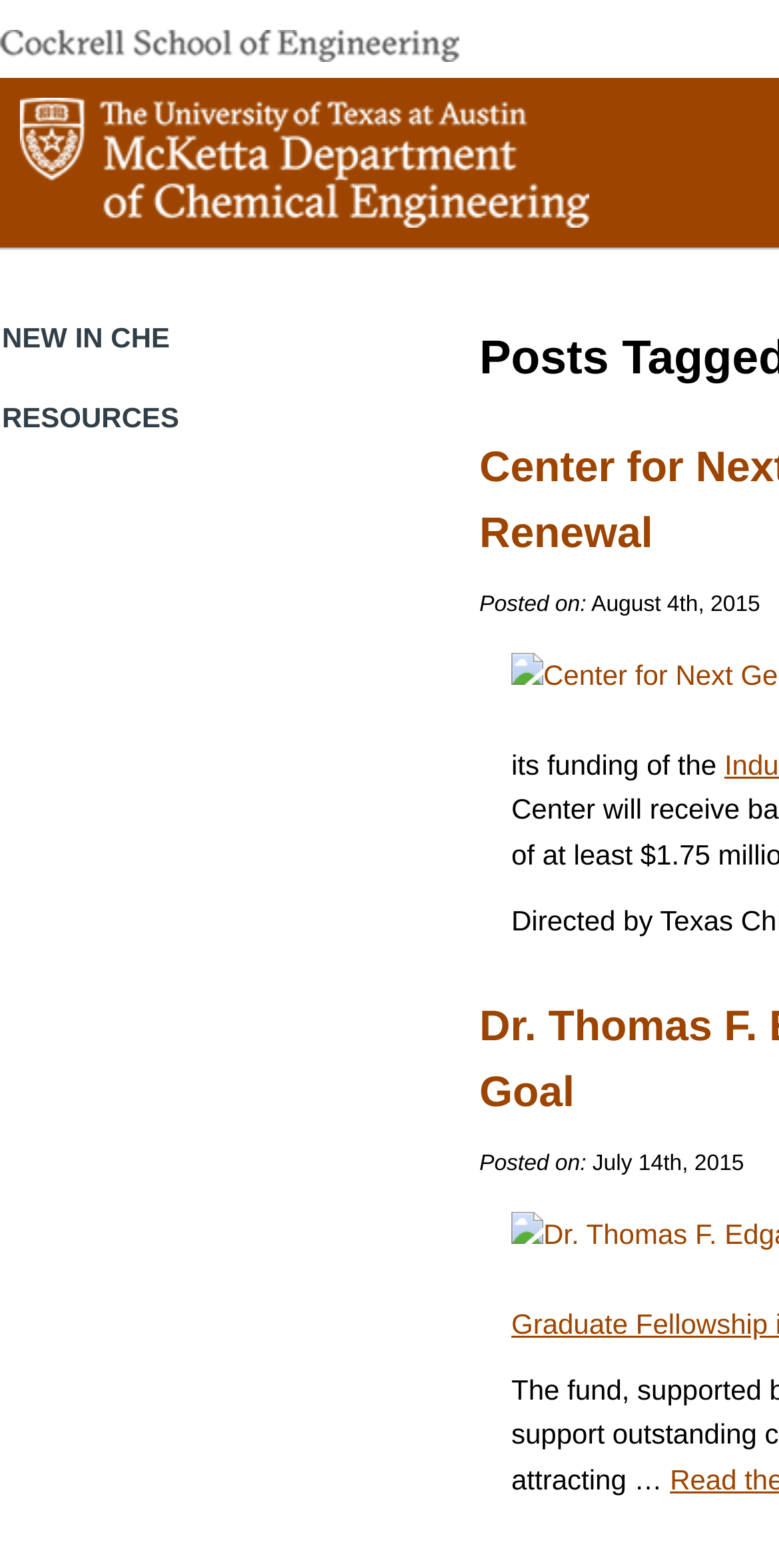Respond to the question below with a single word or phrase: How many departments are listed?

2